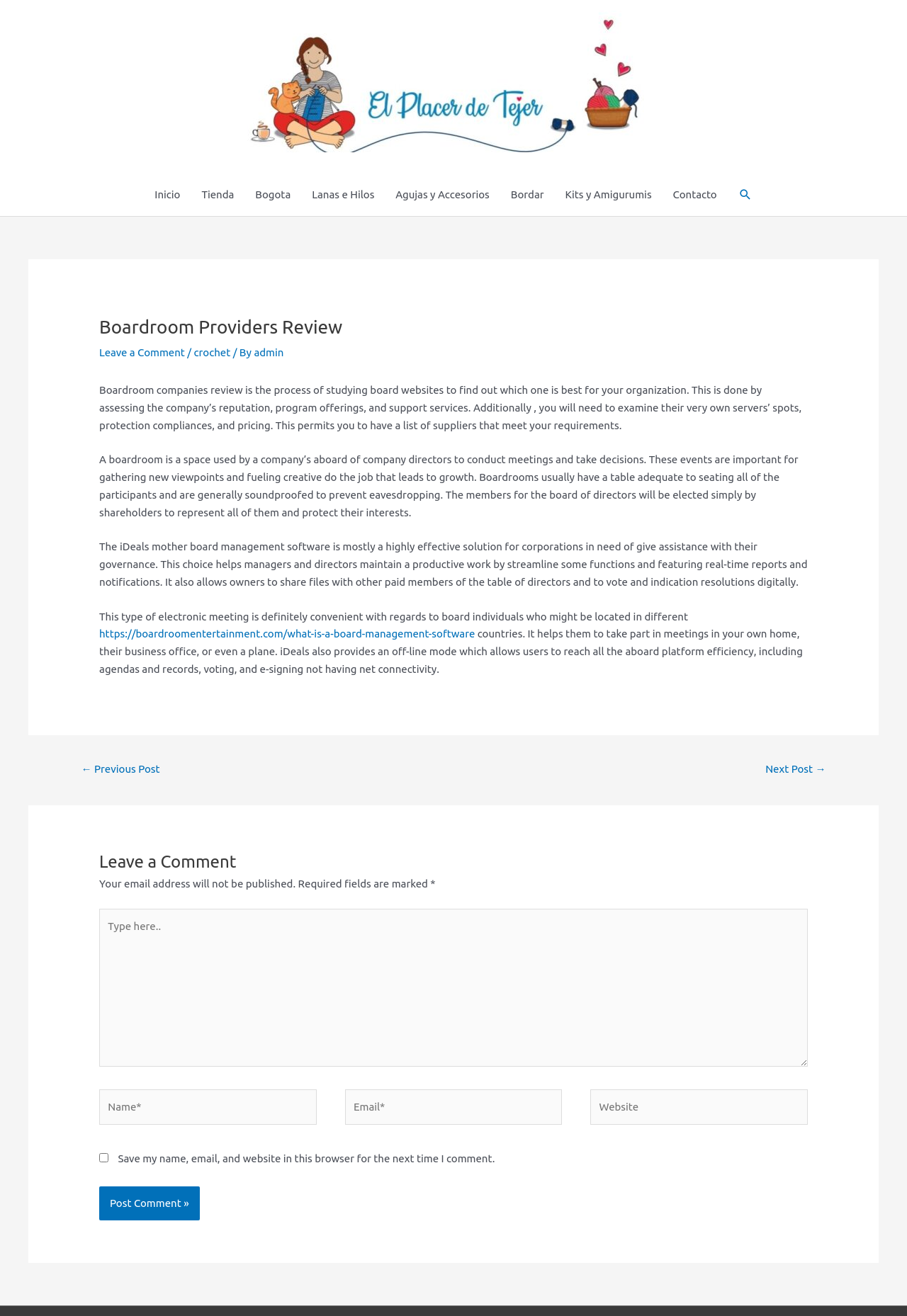Please determine the bounding box coordinates of the element to click in order to execute the following instruction: "Leave a comment". The coordinates should be four float numbers between 0 and 1, specified as [left, top, right, bottom].

[0.109, 0.263, 0.204, 0.272]